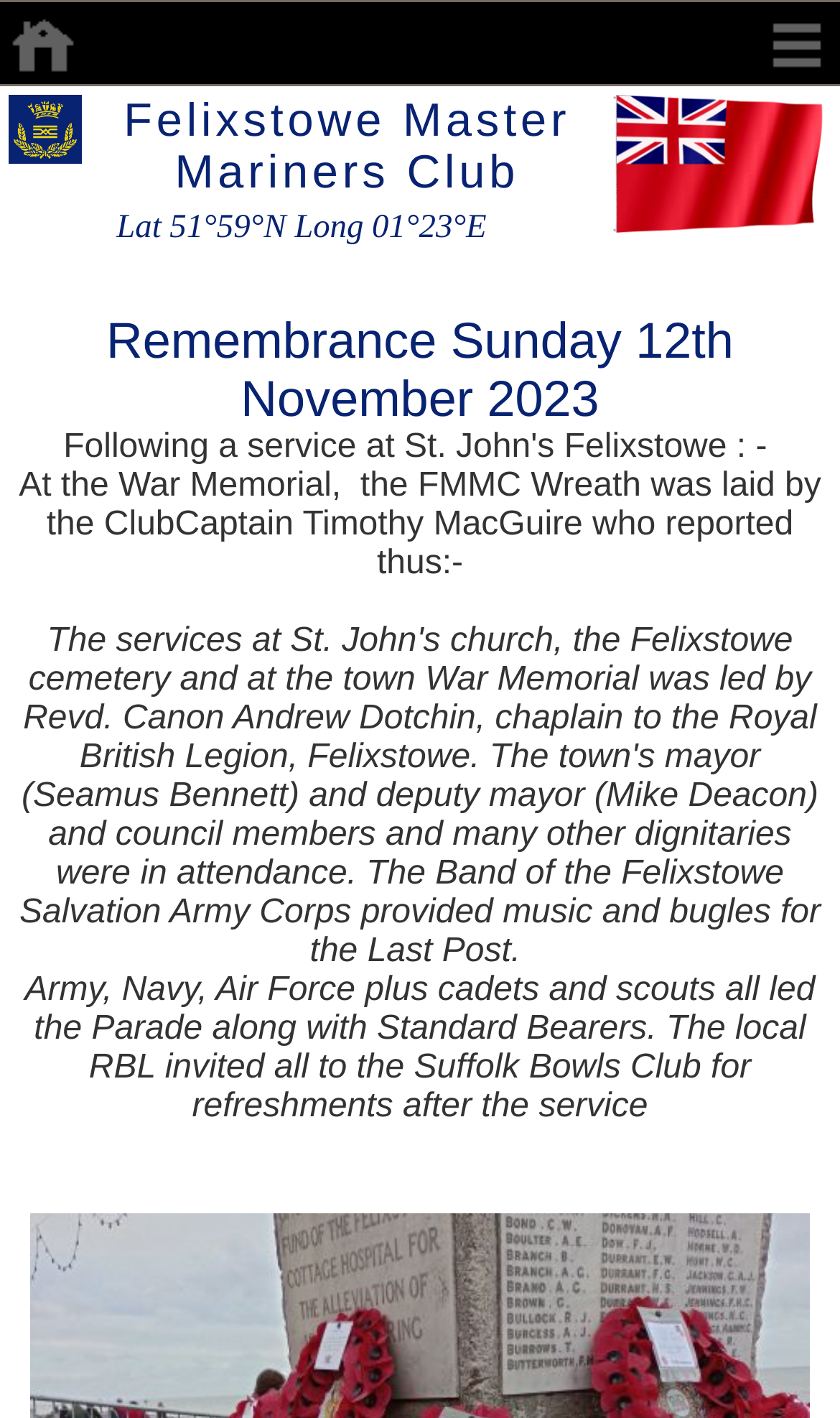Identify and provide the main heading of the webpage.

Remembrance Sunday 12th November 2023